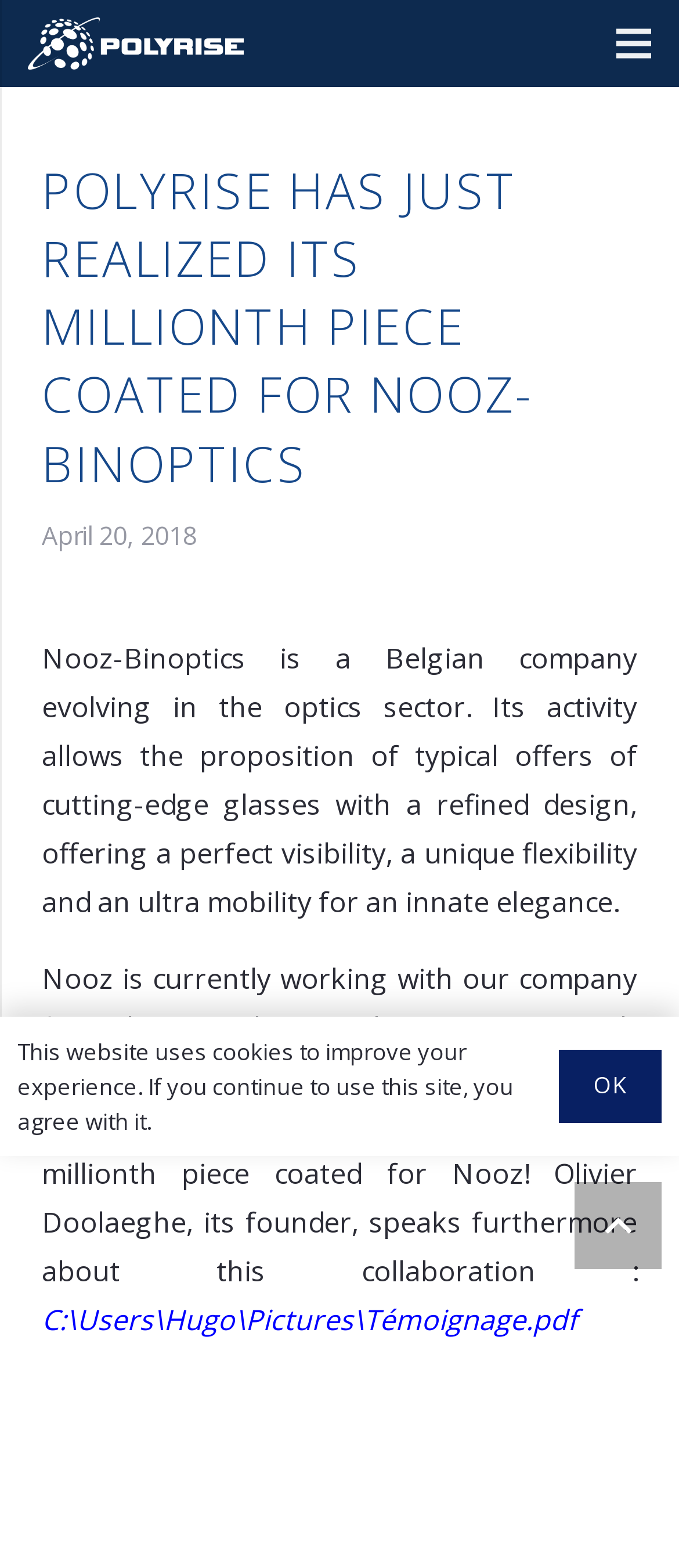What is Nooz-Binoptics?
Please respond to the question with a detailed and well-explained answer.

Based on the webpage content, Nooz-Binoptics is a Belgian company that evolves in the optics sector, offering cutting-edge glasses with refined design, perfect visibility, unique flexibility, and ultra mobility for innate elegance.